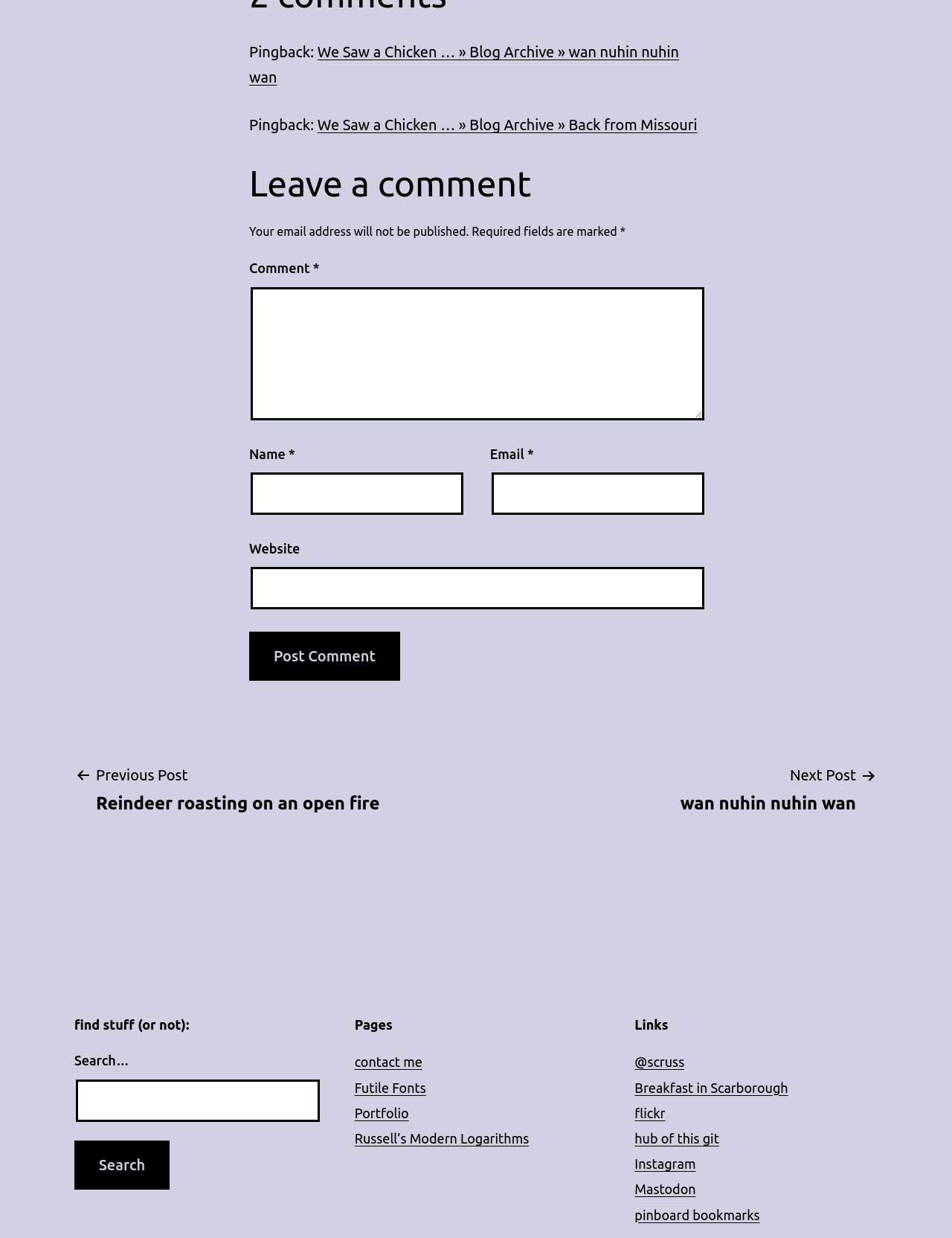Identify the bounding box coordinates of the element that should be clicked to fulfill this task: "Click the CONTACT link". The coordinates should be provided as four float numbers between 0 and 1, i.e., [left, top, right, bottom].

None